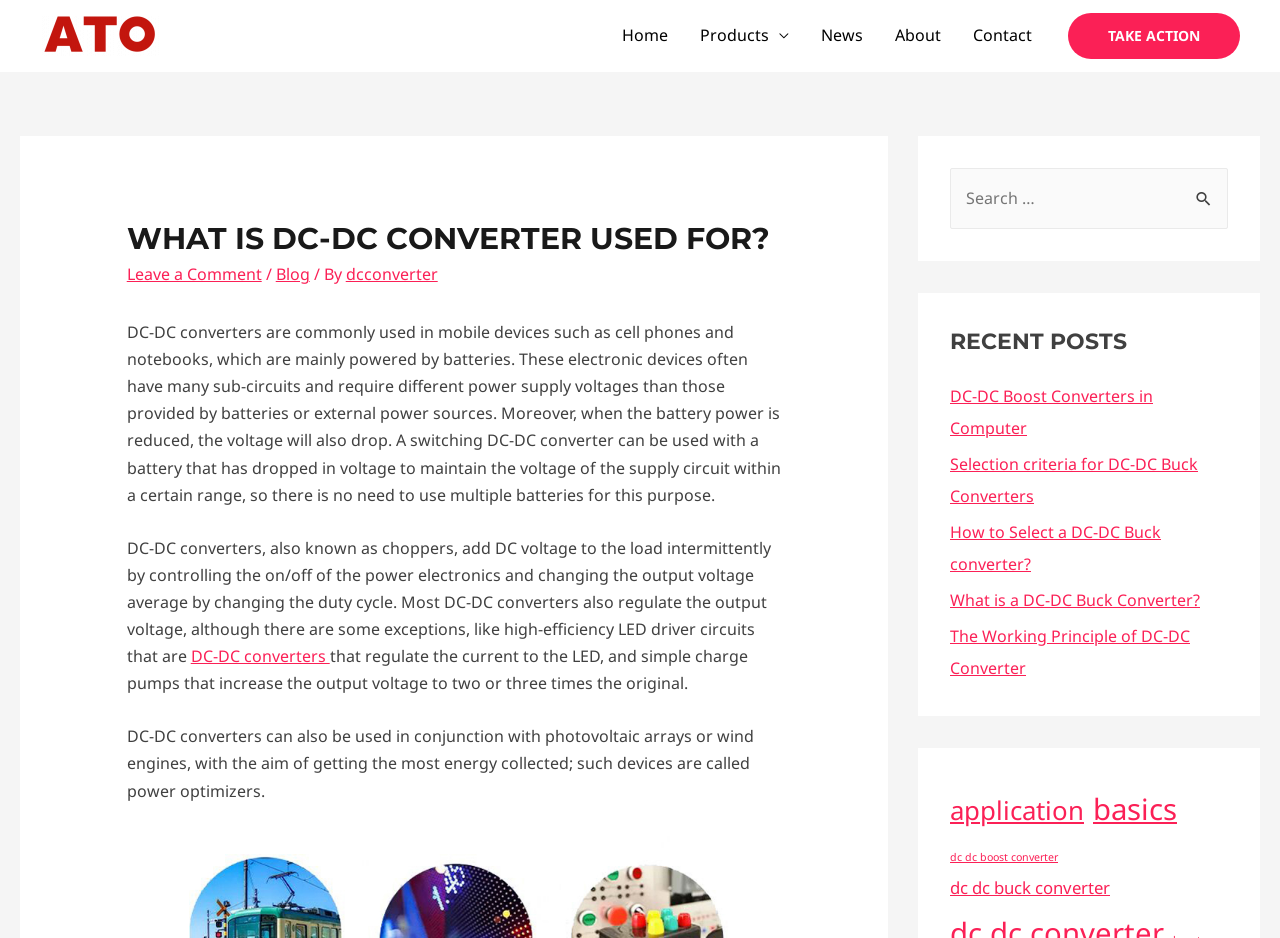Calculate the bounding box coordinates for the UI element based on the following description: "DC-DC Boost Converters in Computer". Ensure the coordinates are four float numbers between 0 and 1, i.e., [left, top, right, bottom].

[0.742, 0.411, 0.901, 0.468]